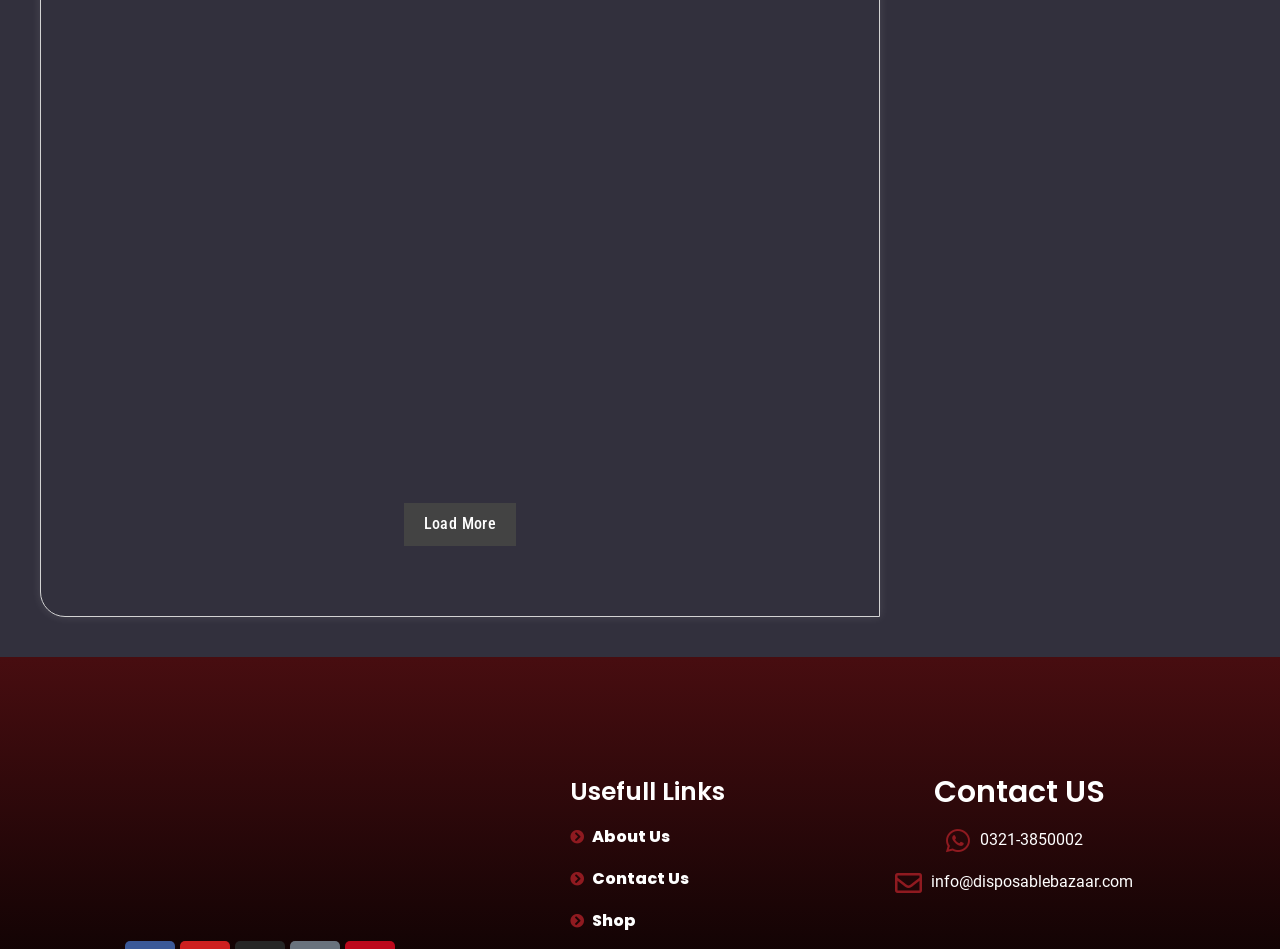Using the provided element description "info@disposablebazaar.com", determine the bounding box coordinates of the UI element.

[0.648, 0.916, 0.934, 0.944]